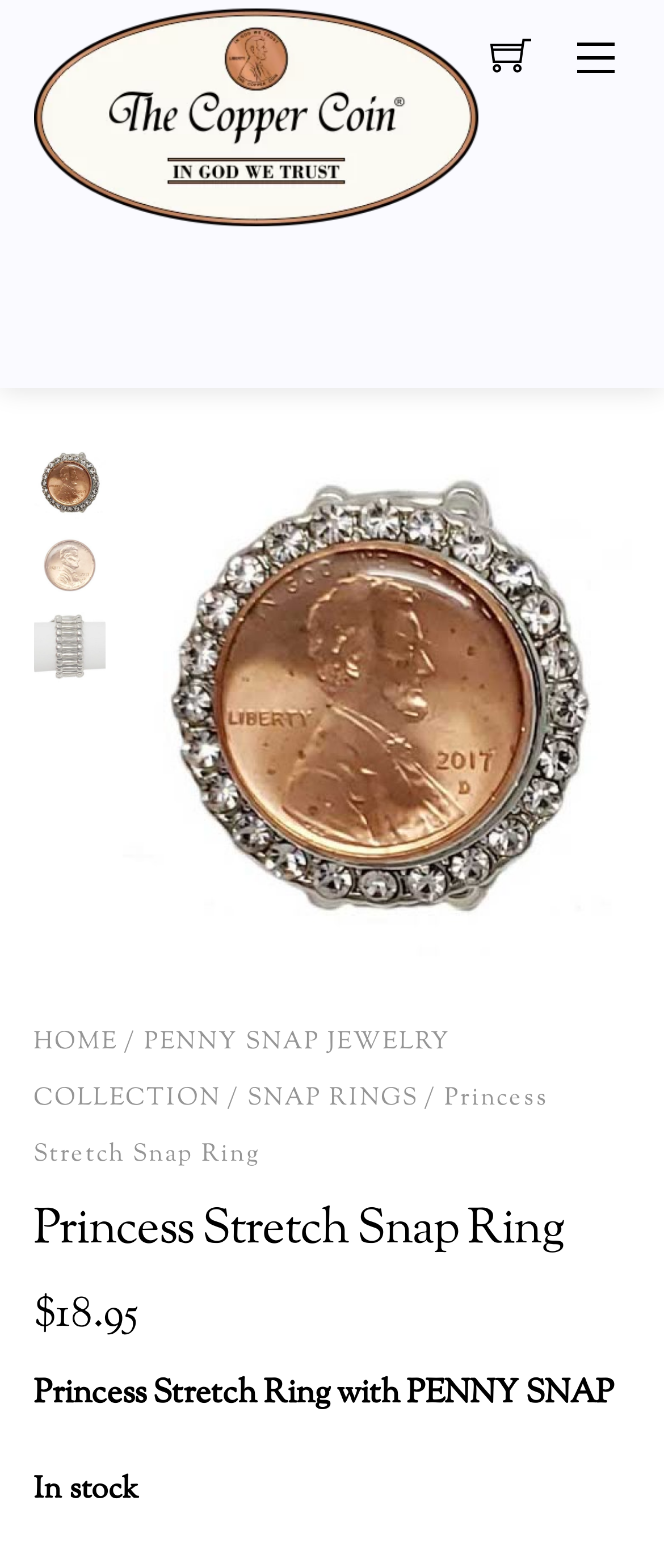Predict the bounding box coordinates for the UI element described as: "0". The coordinates should be four float numbers between 0 and 1, presented as [left, top, right, bottom].

[0.714, 0.013, 0.822, 0.059]